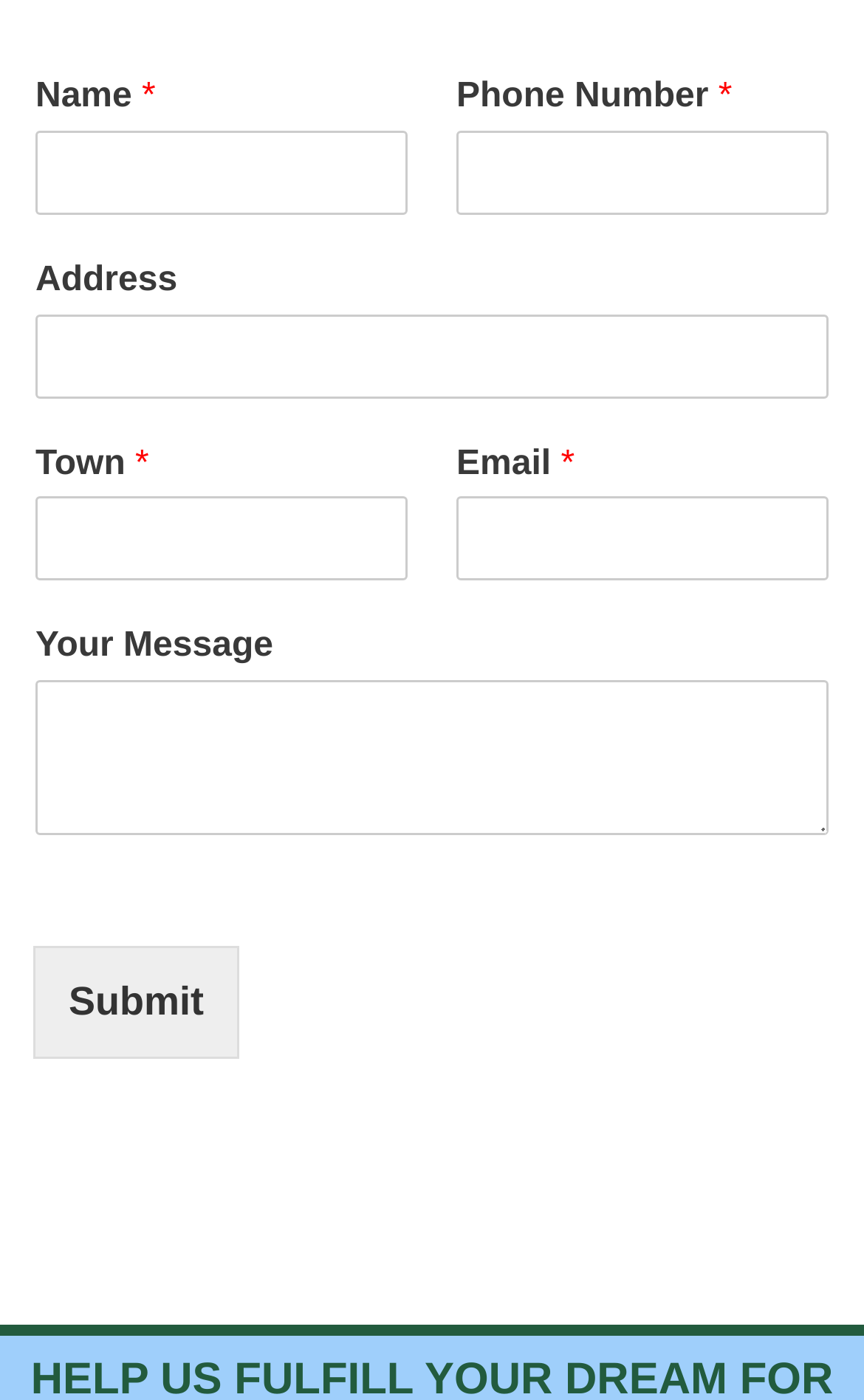Please answer the following question using a single word or phrase: What is the bounding box coordinate of the 'Address' field?

[0.041, 0.224, 0.959, 0.284]